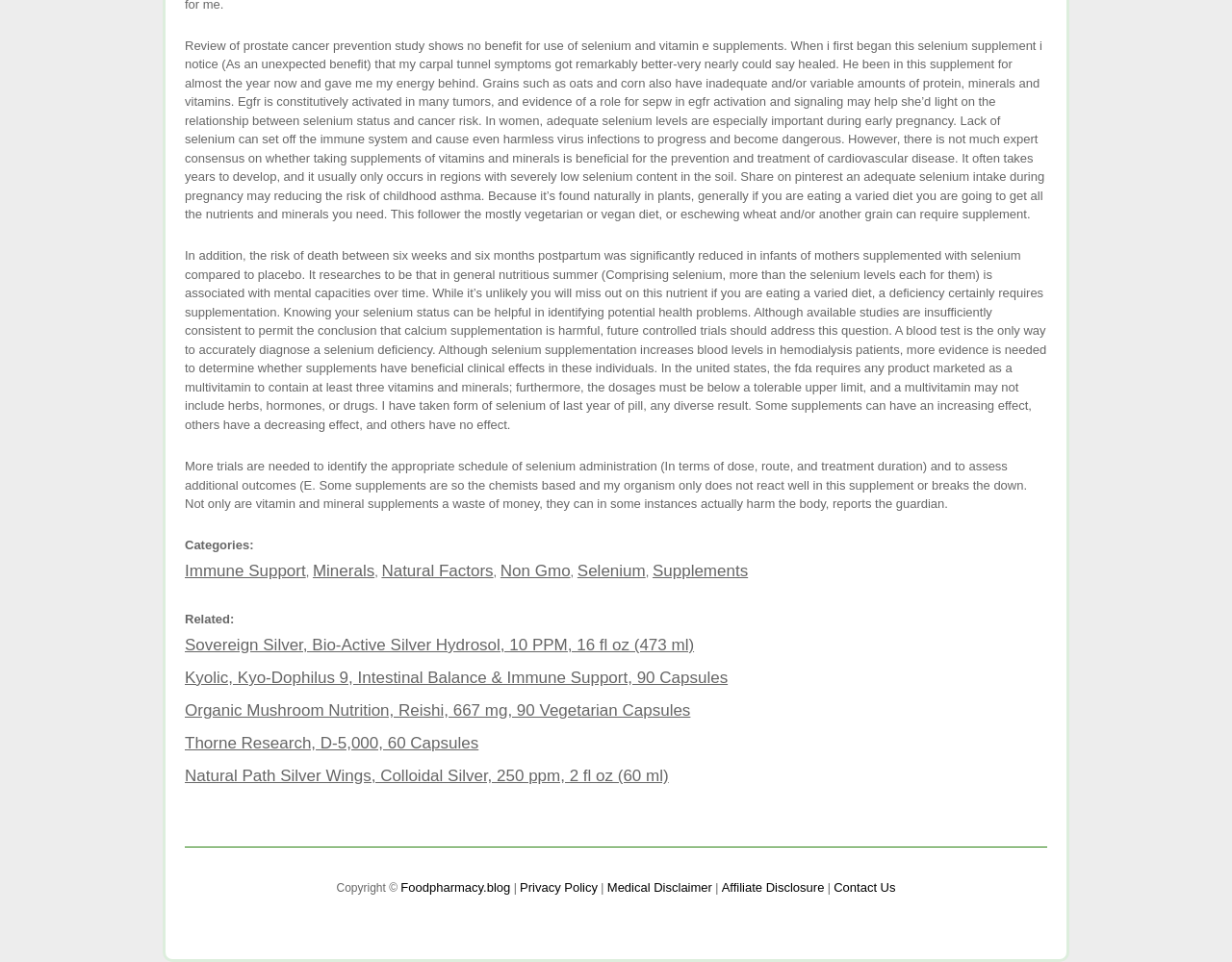What is the main topic of the webpage?
Please analyze the image and answer the question with as much detail as possible.

The webpage appears to be discussing the benefits and effects of selenium, a mineral, on human health. The text mentions various aspects of selenium, including its role in preventing cancer, its importance during pregnancy, and its effects on mental capacities.